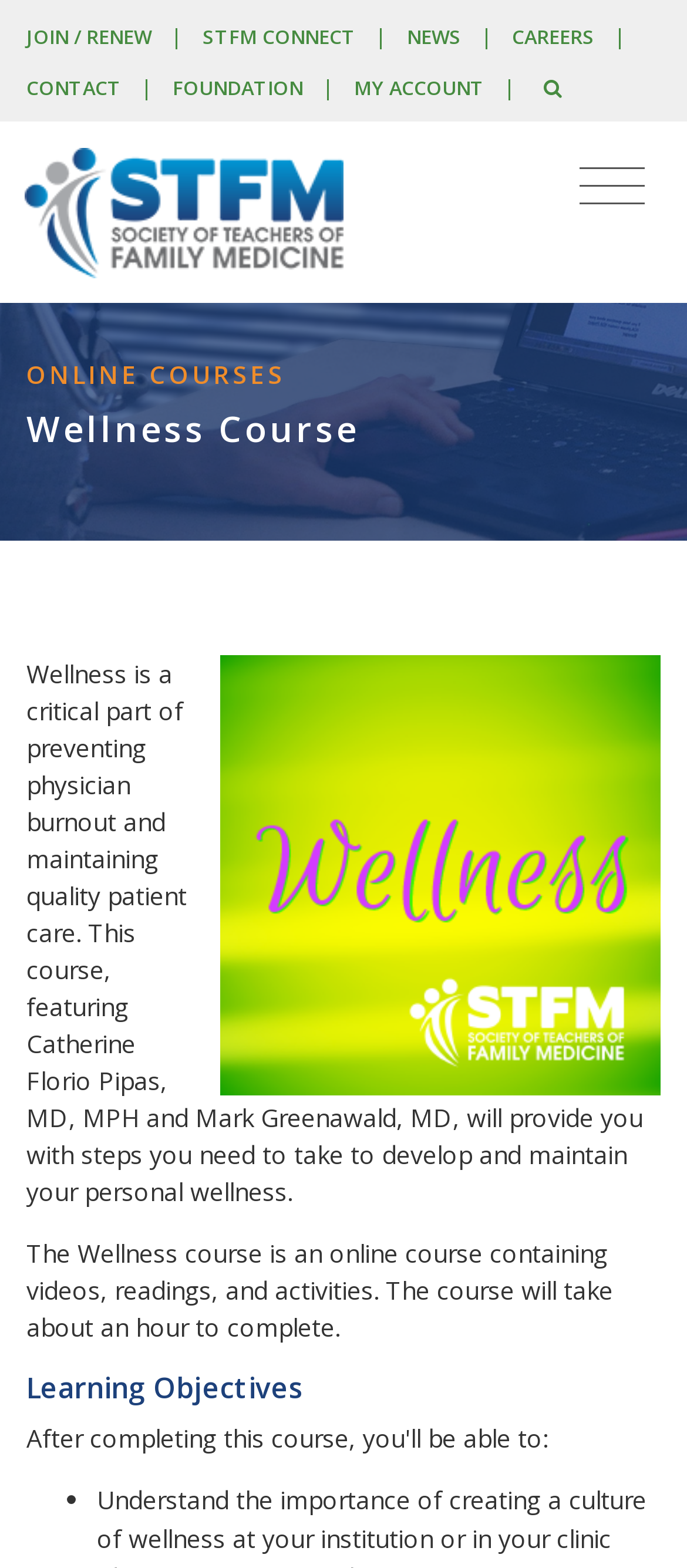Please provide the bounding box coordinates for the element that needs to be clicked to perform the following instruction: "View MY ACCOUNT". The coordinates should be given as four float numbers between 0 and 1, i.e., [left, top, right, bottom].

[0.515, 0.047, 0.705, 0.064]